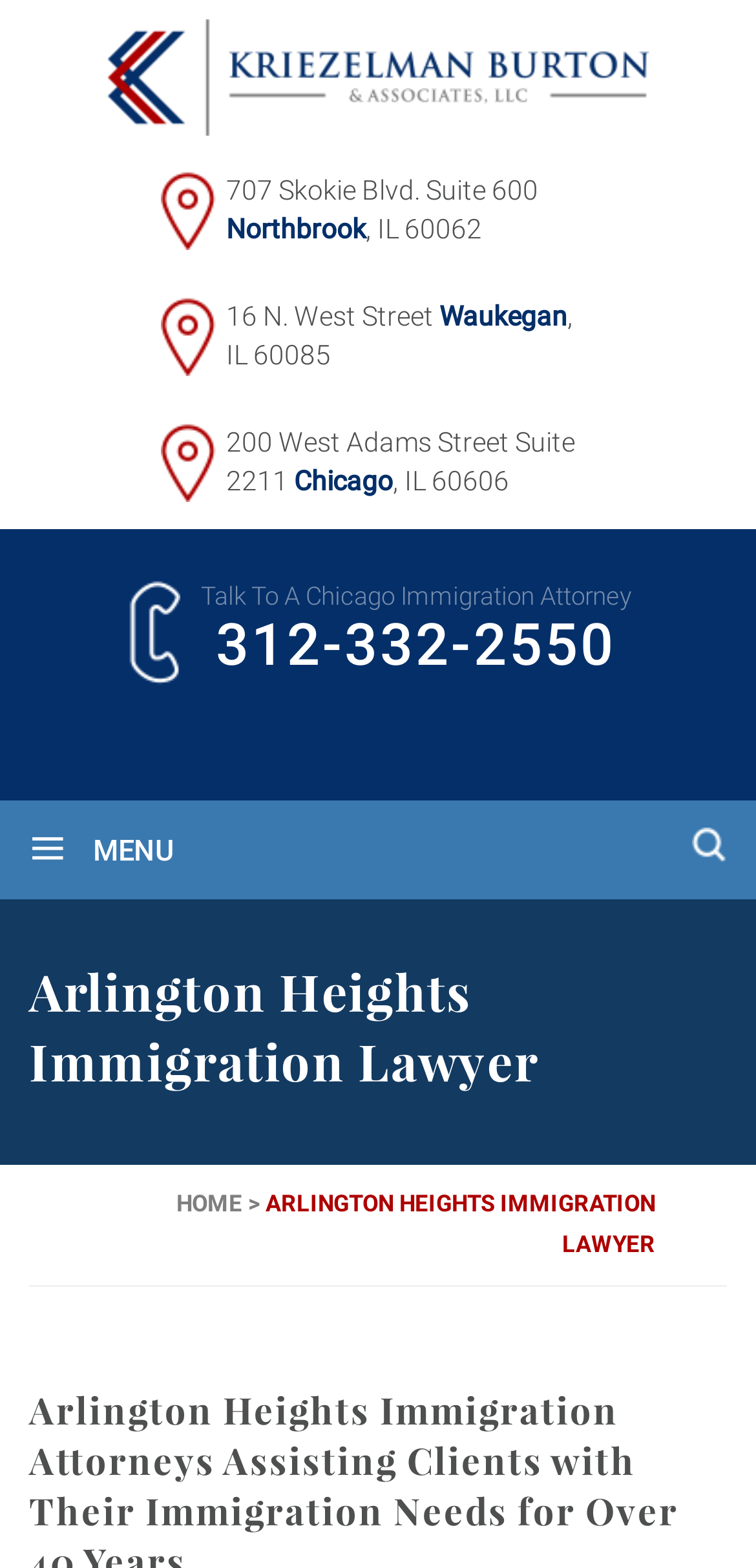Bounding box coordinates should be provided in the format (top-left x, top-left y, bottom-right x, bottom-right y) with all values between 0 and 1. Identify the bounding box for this UI element: 312-332-2550

[0.286, 0.39, 0.814, 0.433]